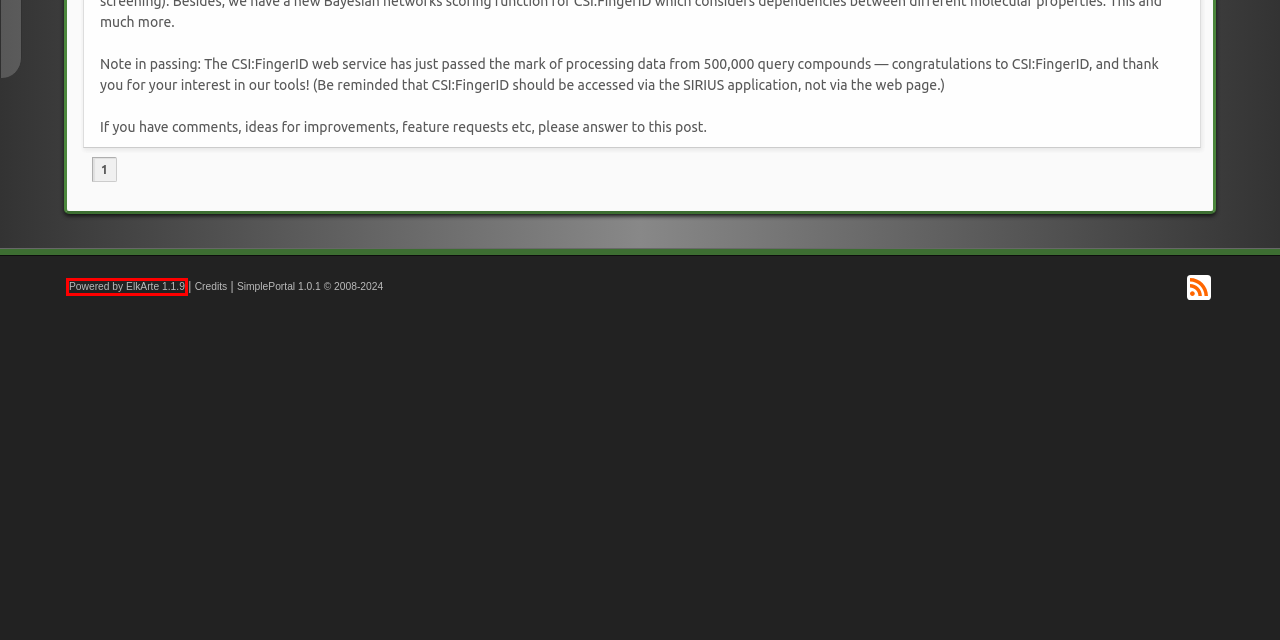You have a screenshot showing a webpage with a red bounding box highlighting an element. Choose the webpage description that best fits the new webpage after clicking the highlighted element. The descriptions are:
A. ElkArte, Free and Open Source Community Forum Software
B. Credits
C. Metabolomics Society Forum
D. Log in
E. SIRIUS | Lehrstuhl Bioinformatik Jena
F. Computational Mass Spectrometry
G. Registration Agreement
H. Metabolomics Society Forum - Index

A